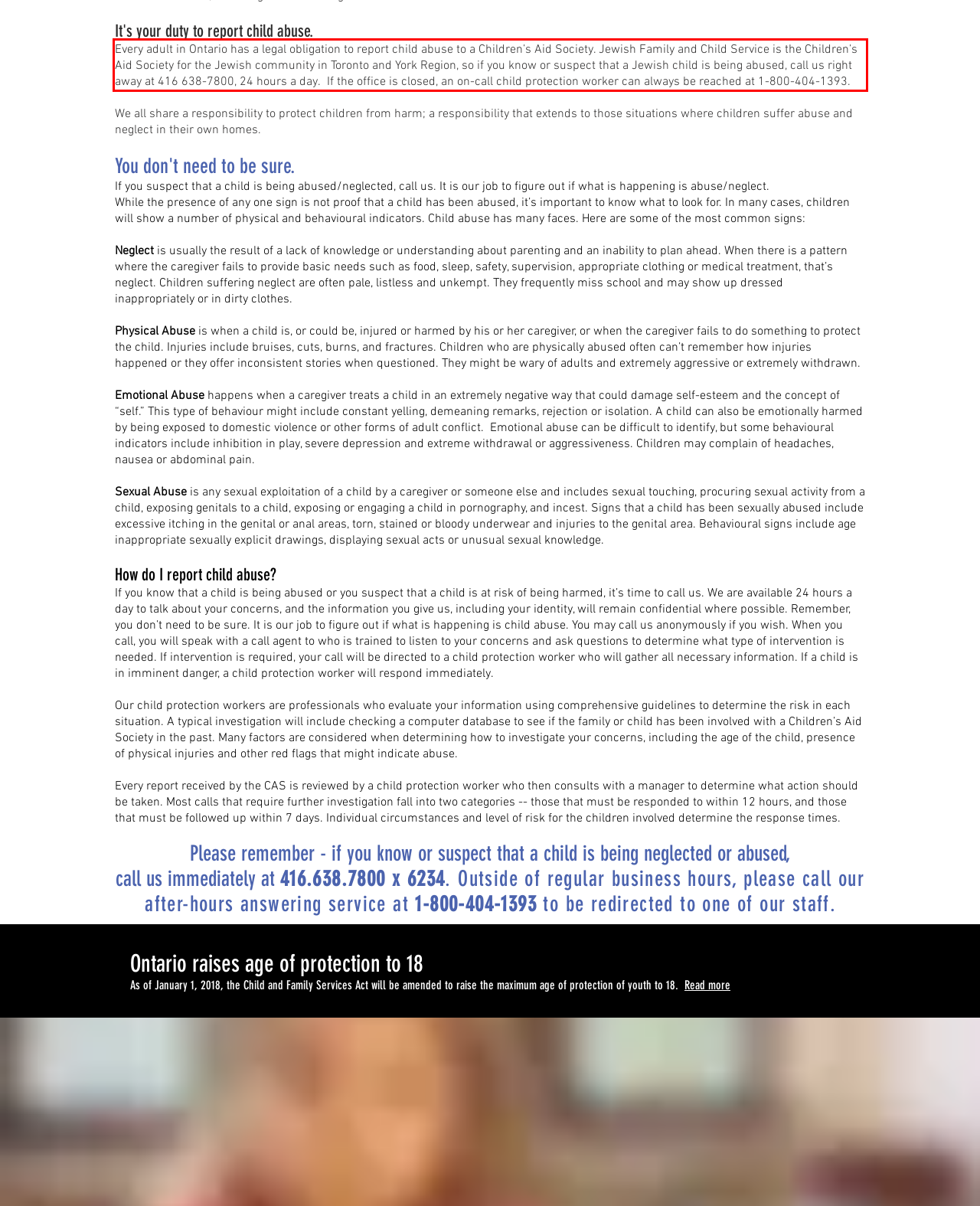Examine the screenshot of the webpage, locate the red bounding box, and generate the text contained within it.

Every adult in Ontario has a legal obligation to report child abuse to a Children’s Aid Society. Jewish Family and Child Service is the Children’s Aid Society for the Jewish community in Toronto and York Region, so if you know or suspect that a Jewish child is being abused, call us right away at 416 638-7800, 24 hours a day. If the office is closed, an on-call child protection worker can always be reached at 1-800-404-1393.